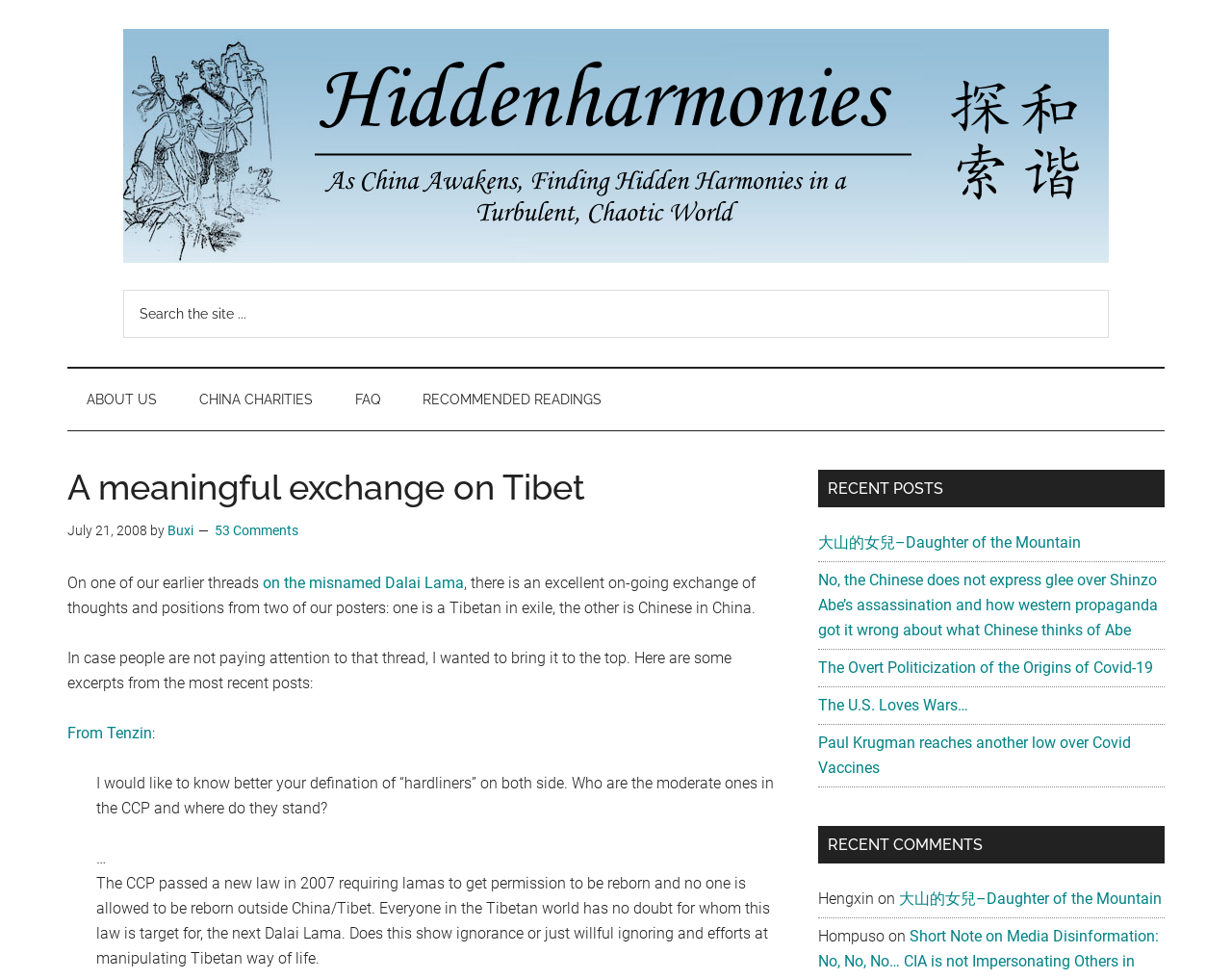Return the bounding box coordinates of the UI element that corresponds to this description: "Buxi". The coordinates must be given as four float numbers in the range of 0 and 1, [left, top, right, bottom].

[0.136, 0.534, 0.157, 0.55]